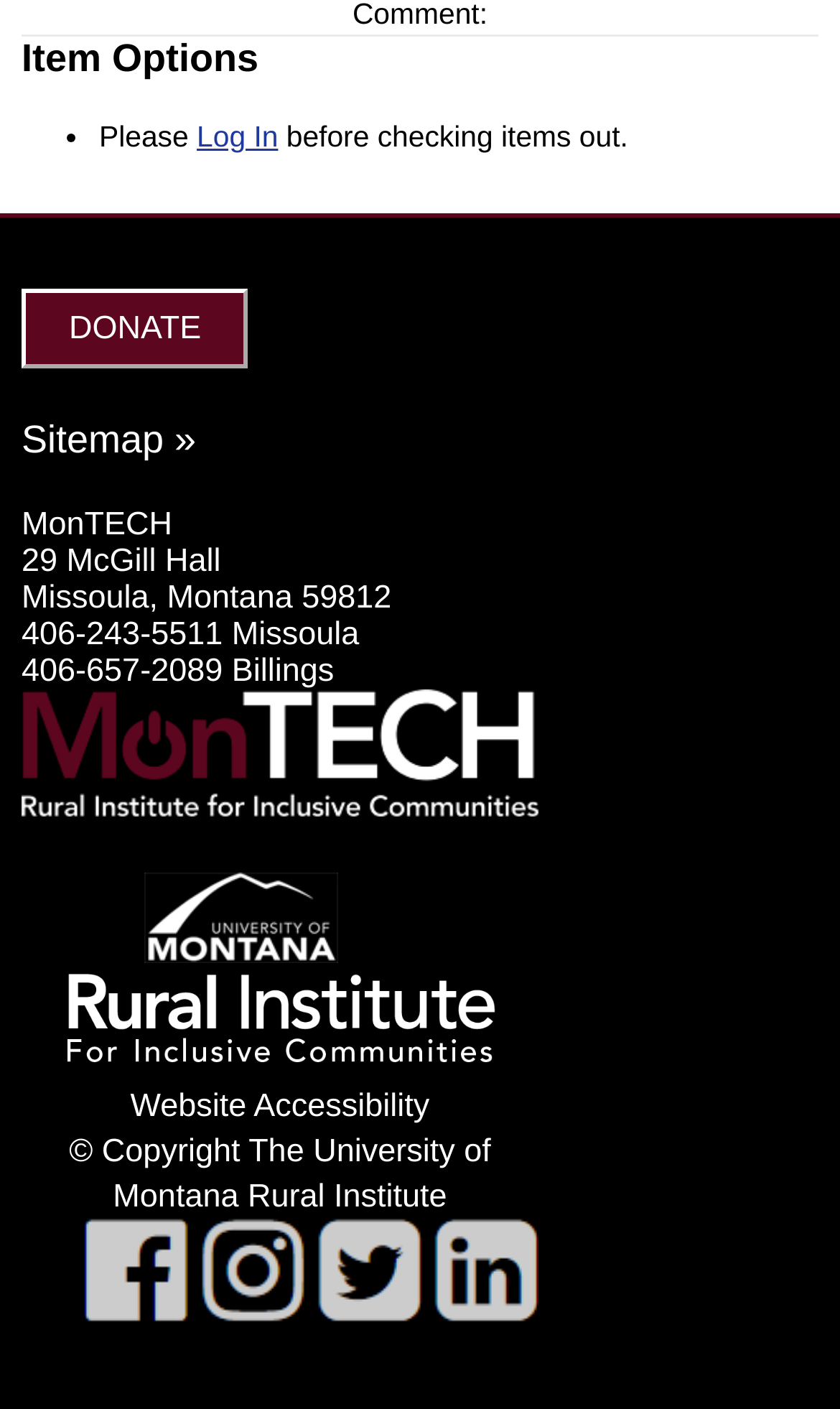Using the provided element description "twitter page", determine the bounding box coordinates of the UI element.

[0.377, 0.915, 0.503, 0.945]